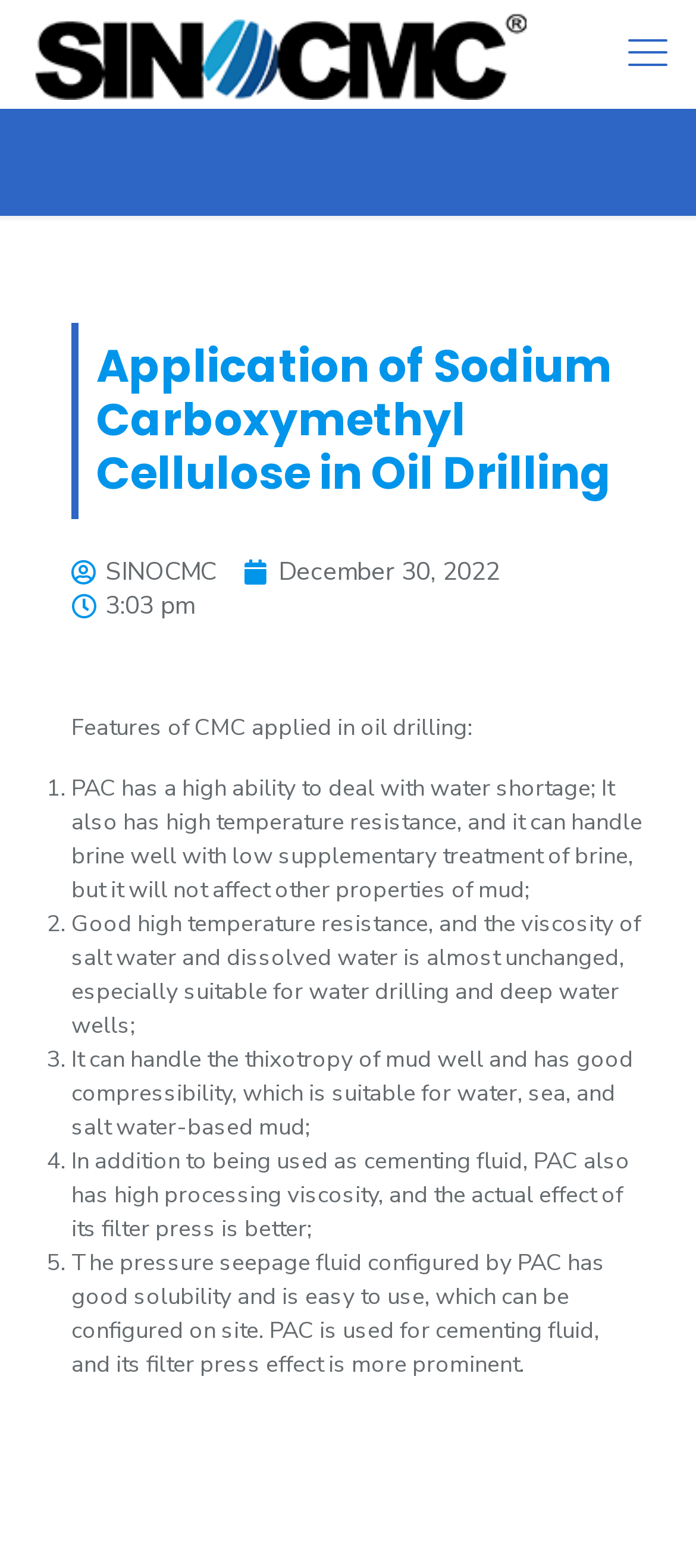Please provide the main heading of the webpage content.

Application of Sodium Carboxymethyl Cellulose in Oil Drilling